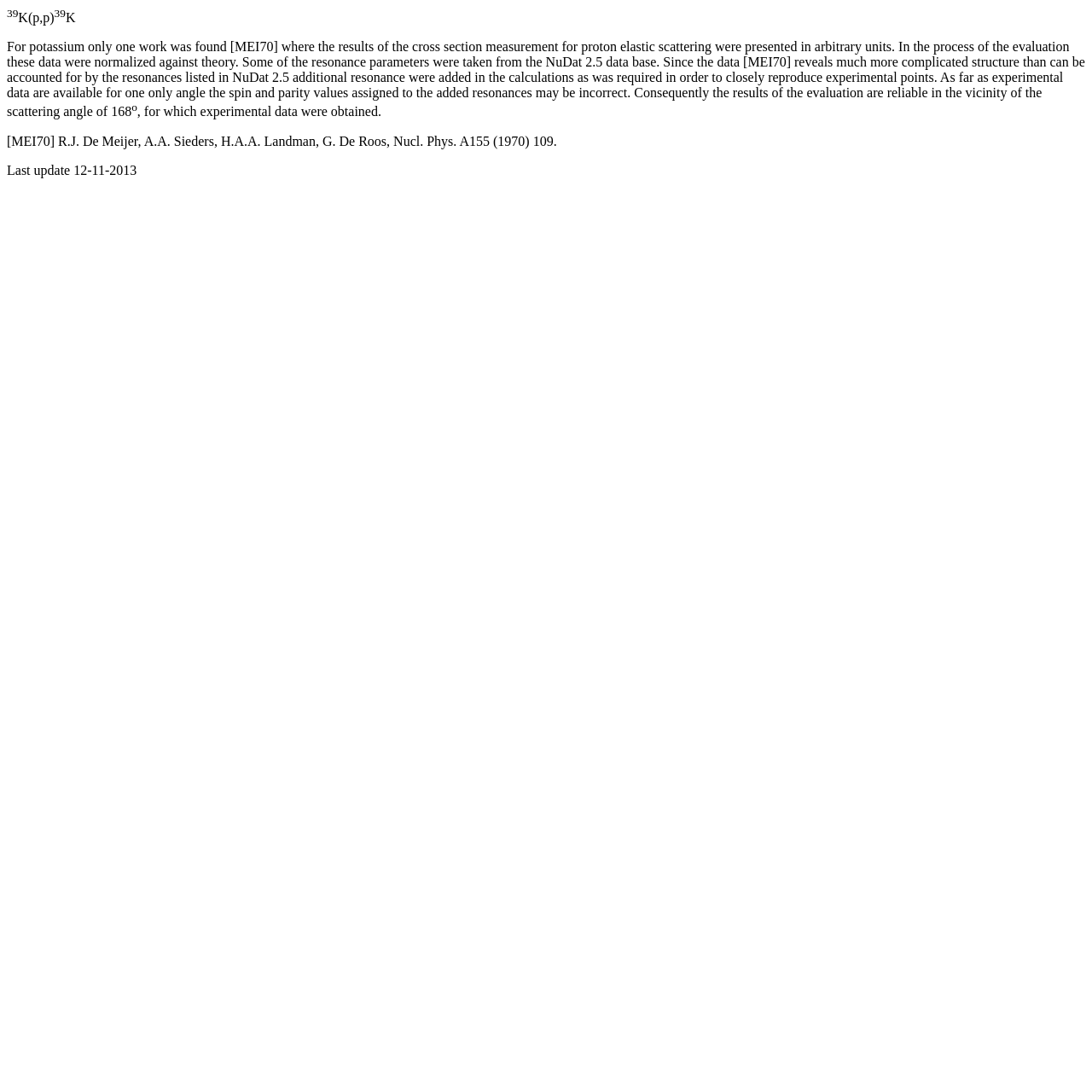Based on the image, provide a detailed response to the question:
What is the year of the Nucl. Phys. A155 publication?

The year of the Nucl. Phys. A155 publication is mentioned in the reference [MEI70] as 1970, which is the year the paper by R.J. De Meijer et al. was published.